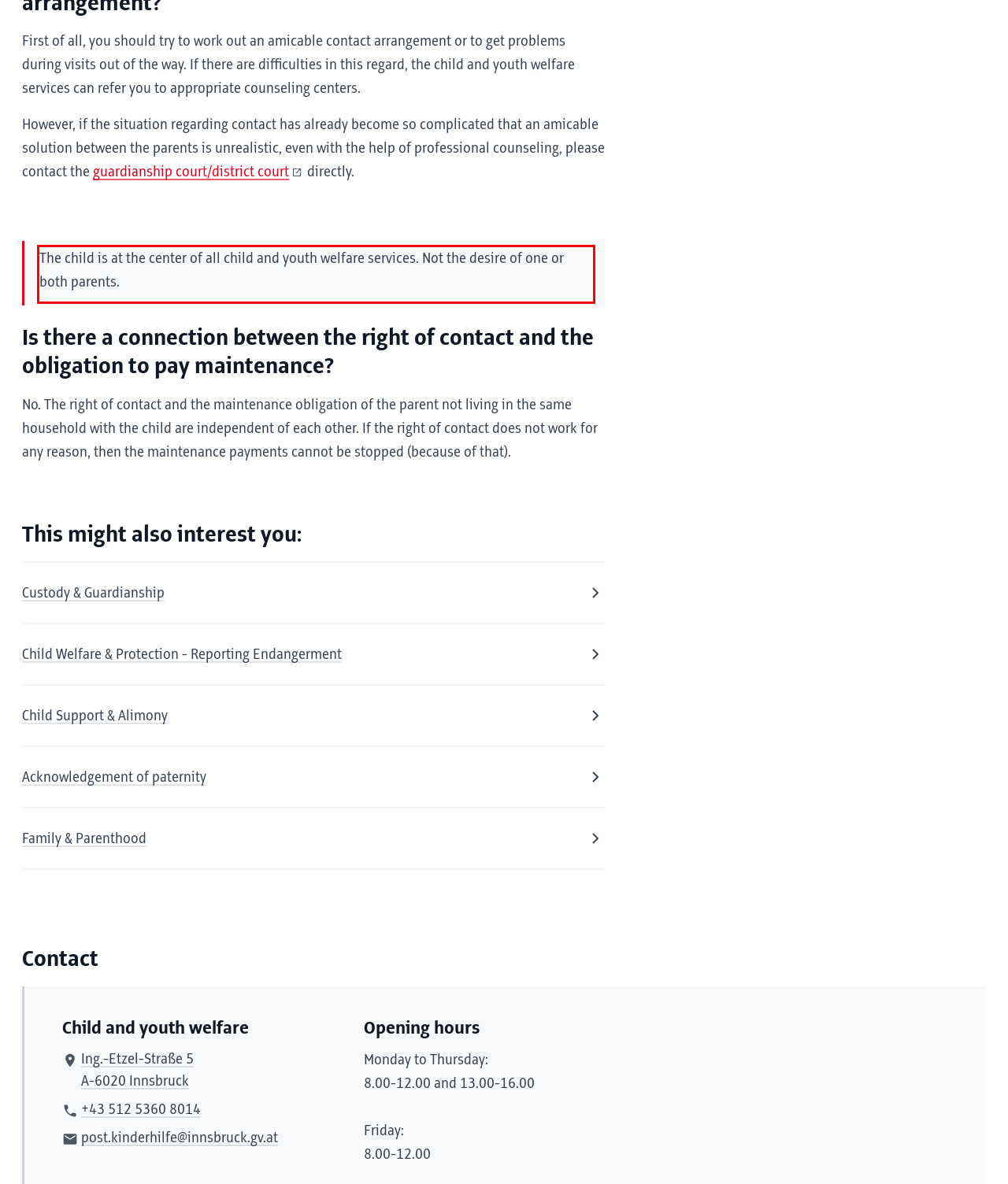Please look at the screenshot provided and find the red bounding box. Extract the text content contained within this bounding box.

The child is at the center of all child and youth welfare services. Not the desire of one or both parents.